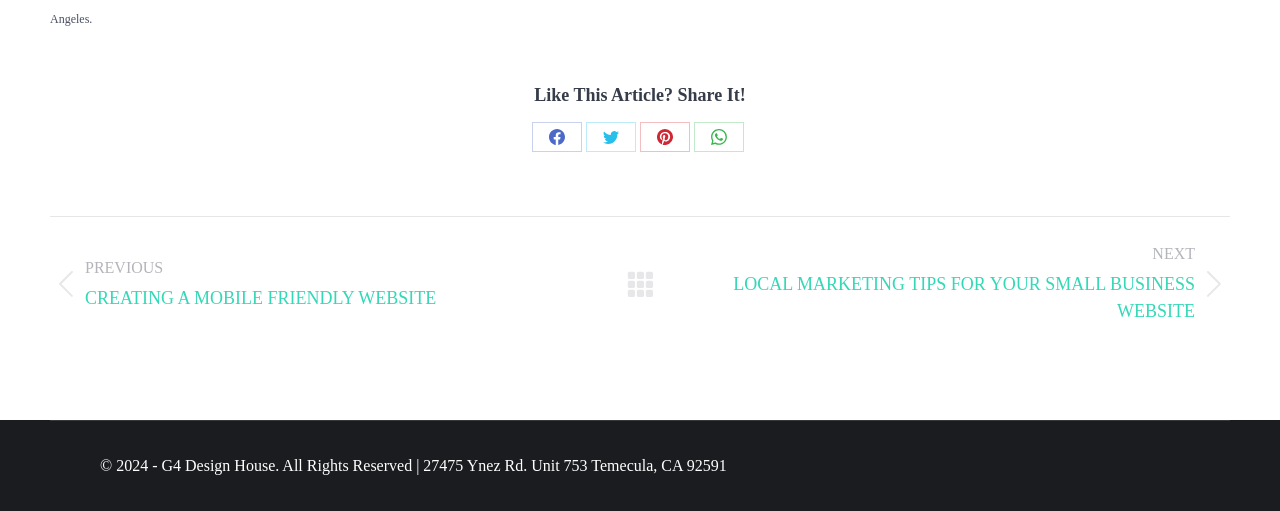Identify the bounding box coordinates for the UI element described as follows: parent_node: PREVIOUS. Use the format (top-left x, top-left y, bottom-right x, bottom-right y) and ensure all values are floating point numbers between 0 and 1.

[0.489, 0.475, 0.511, 0.637]